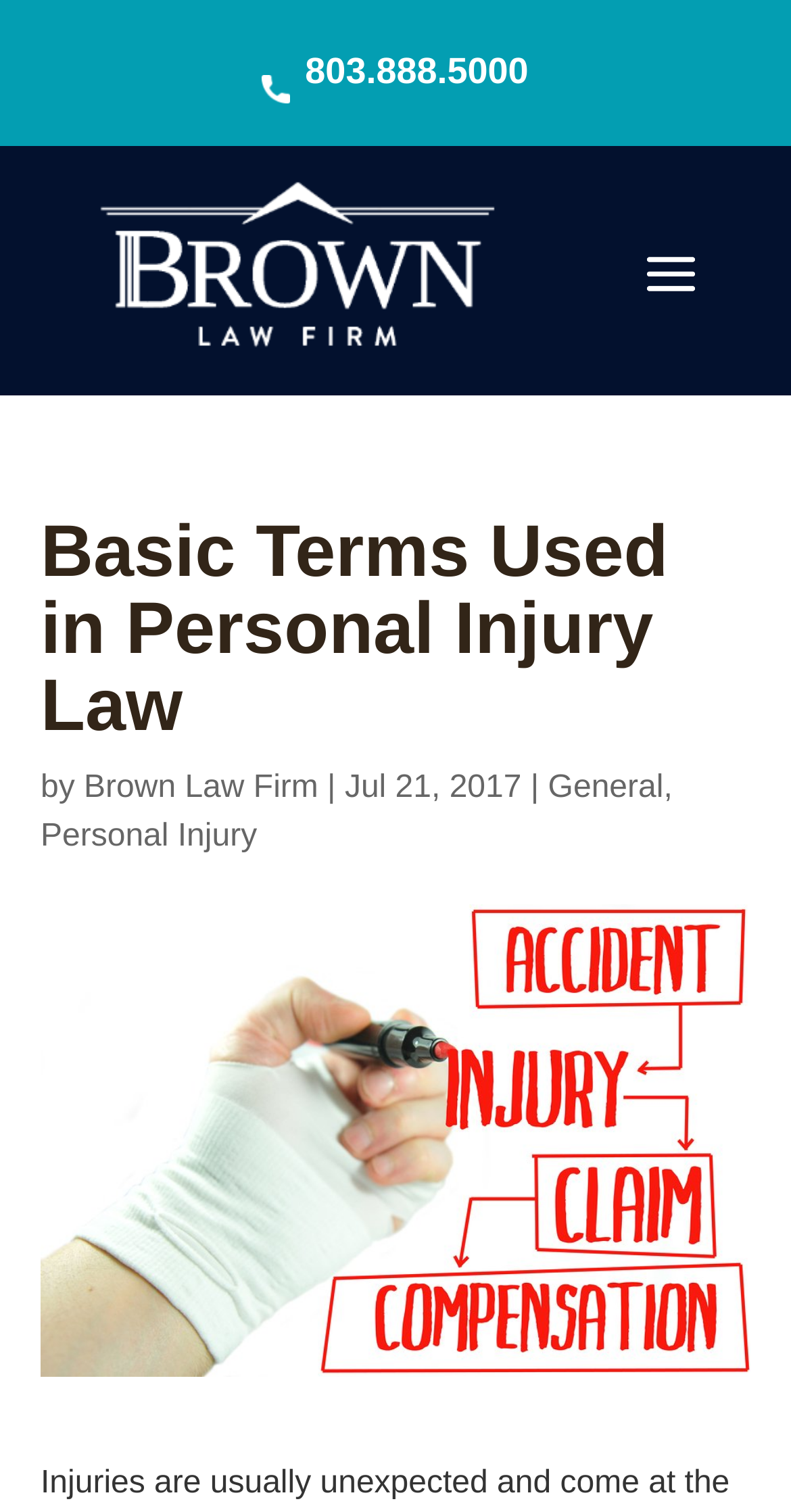What is the name of the law firm?
Based on the visual information, provide a detailed and comprehensive answer.

I found the name of the law firm by looking at the top left section of the webpage, where I saw a link and an image with the text 'Brown Law Firm'.